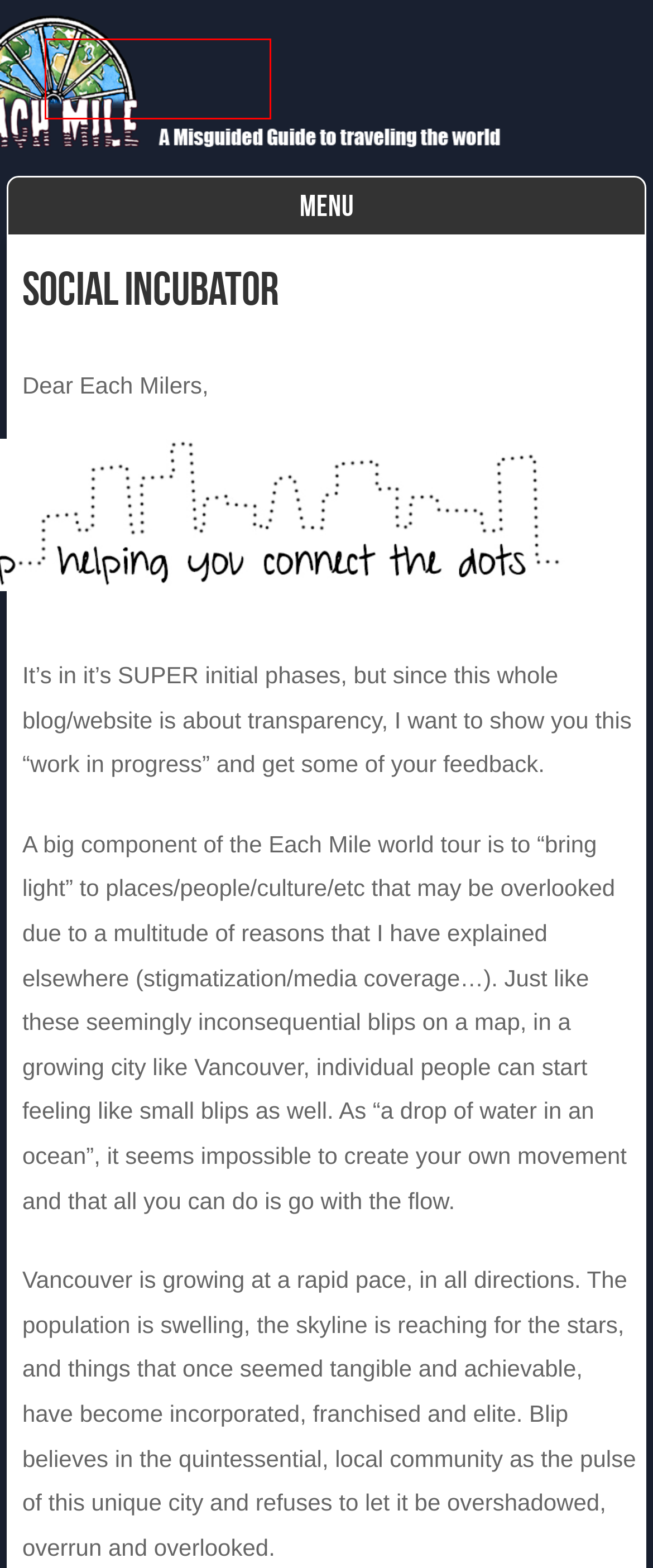Review the webpage screenshot provided, noting the red bounding box around a UI element. Choose the description that best matches the new webpage after clicking the element within the bounding box. The following are the options:
A. Each Mile | A Misguided Guide to Cycling the World
B. Ground Myself in Jiaxing | Each Mile
C. March | 2012 | Each Mile
D. October | 2015 | Each Mile
E. a home away from home | Each Mile
F. March | 2016 | Each Mile
G. September | 2017 | Each Mile
H. blip | Each Mile

A